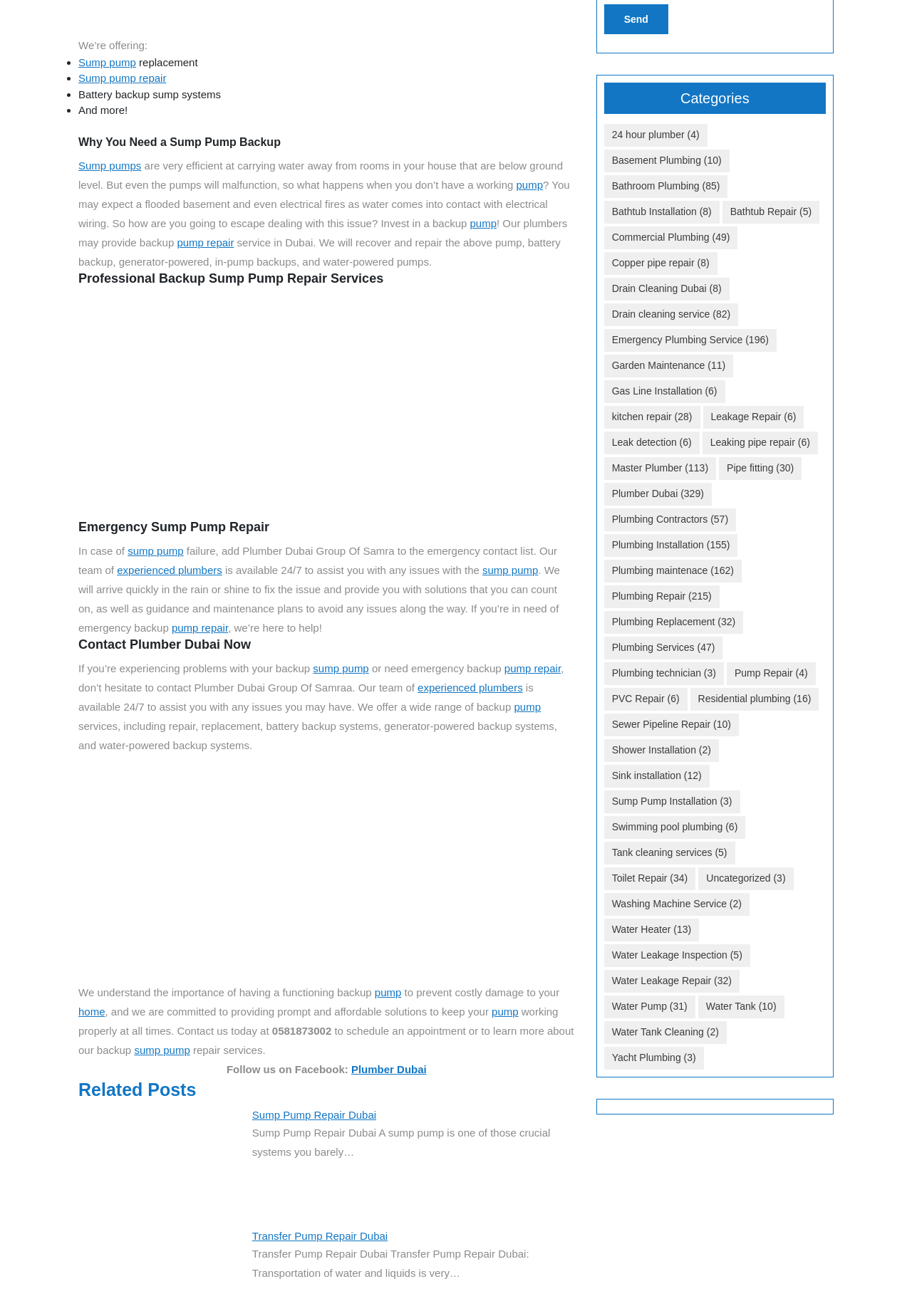Using the information shown in the image, answer the question with as much detail as possible: What is the focus of the webpage?

The webpage appears to be focused on sump pump repair, providing information on the importance of backup pumps, the services offered by Plumber Dubai Group Of Samra, and the consequences of malfunctioning pumps.